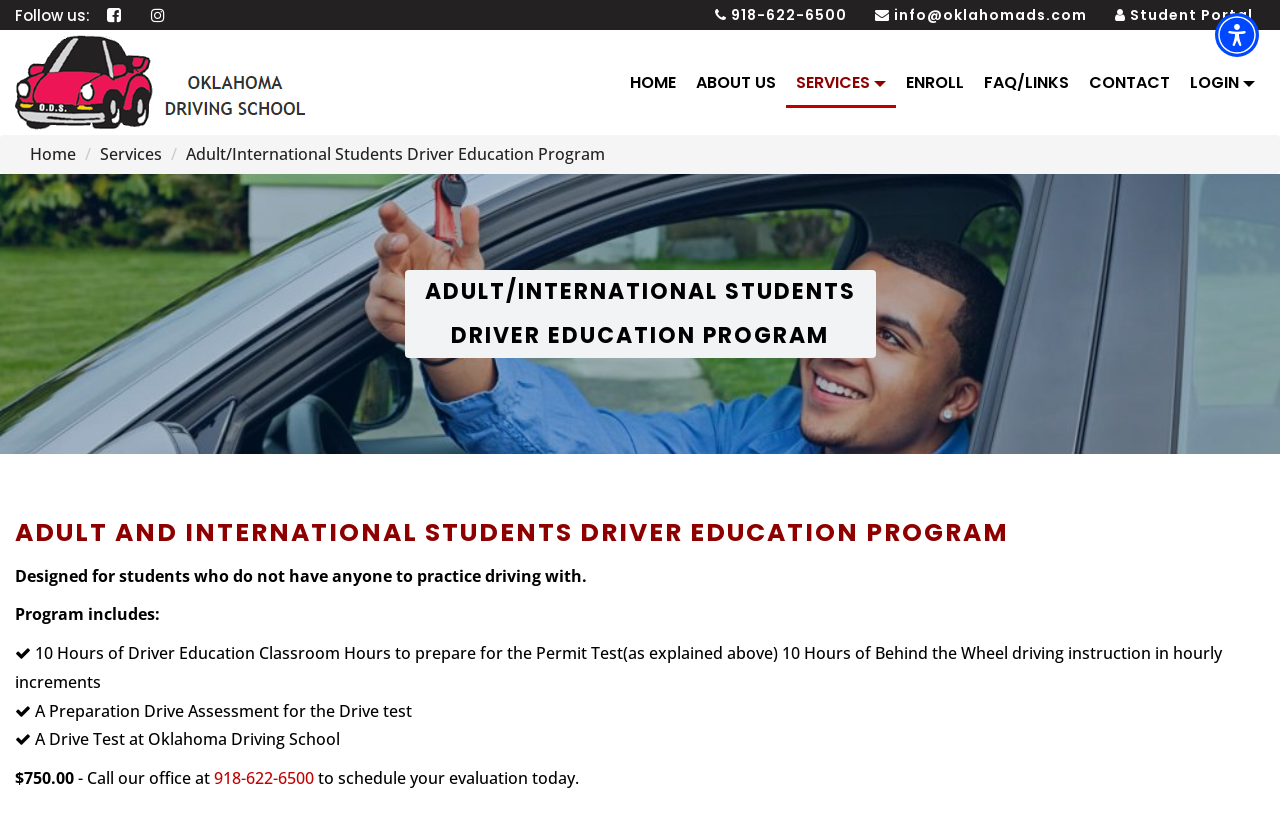Locate the UI element described by aria-label="Accessibility Menu" title="Accessibility Menu" in the provided webpage screenshot. Return the bounding box coordinates in the format (top-left x, top-left y, bottom-right x, bottom-right y), ensuring all values are between 0 and 1.

[0.949, 0.016, 0.984, 0.069]